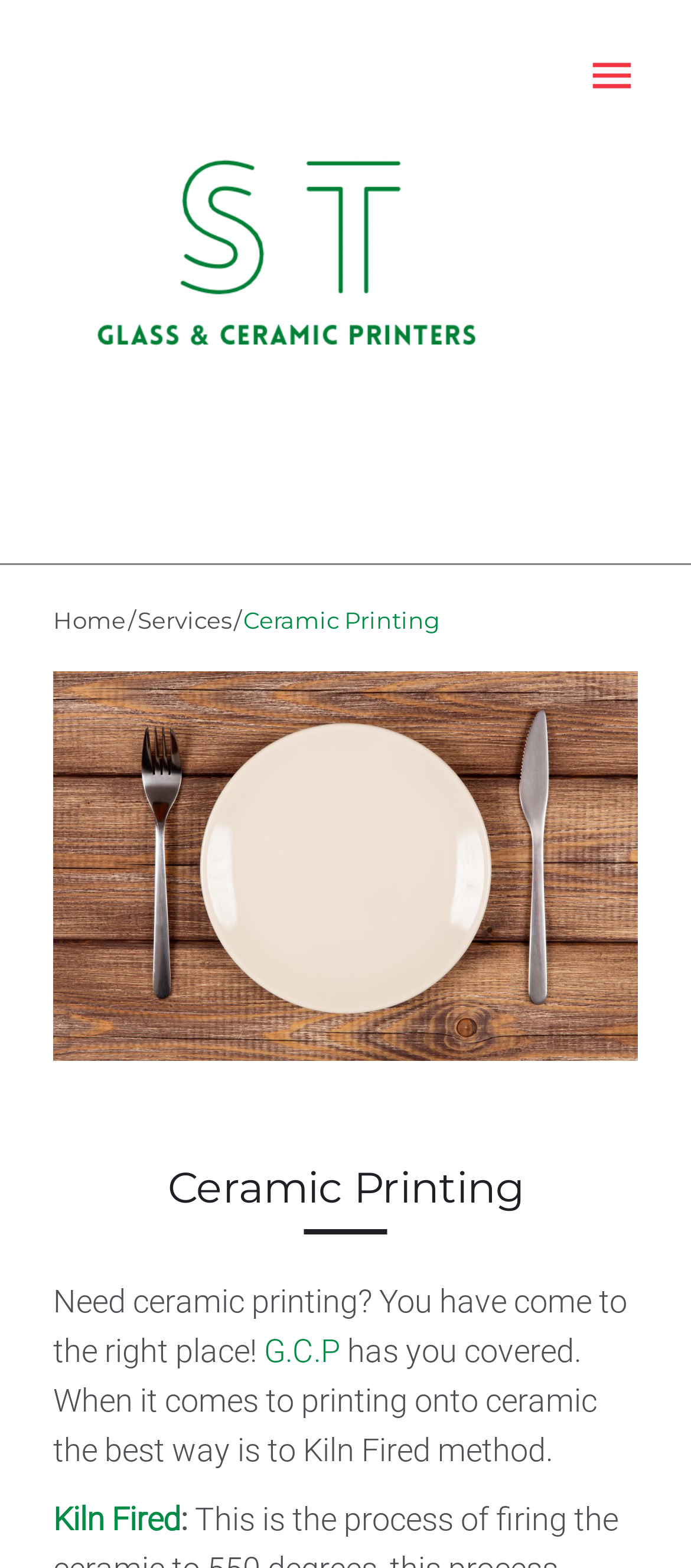Examine the image carefully and respond to the question with a detailed answer: 
What is the method used for printing onto ceramic?

The method used for printing onto ceramic can be found in the text 'When it comes to printing onto ceramic the best way is to Kiln Fired method.' which is located under the heading 'Ceramic Printing'.